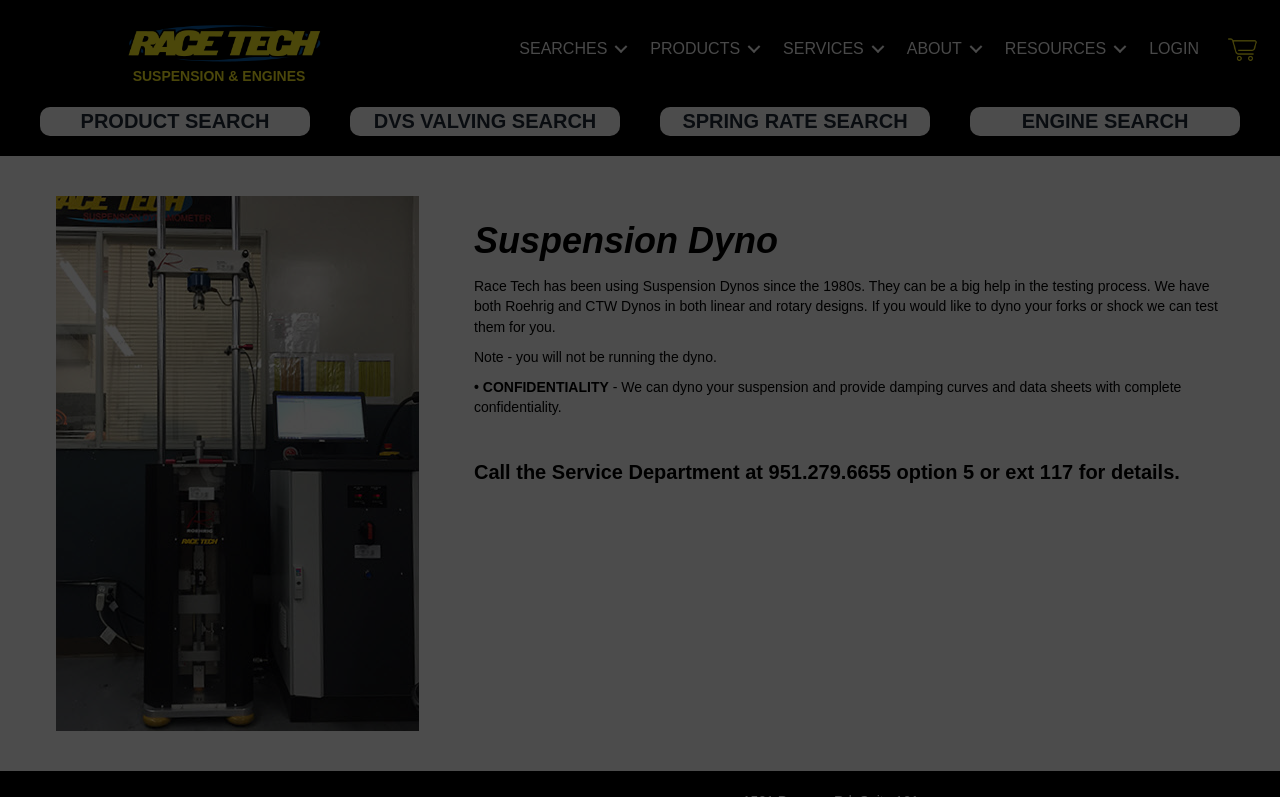Determine the bounding box for the UI element as described: "SEARCHES". The coordinates should be represented as four float numbers between 0 and 1, formatted as [left, top, right, bottom].

[0.395, 0.034, 0.496, 0.089]